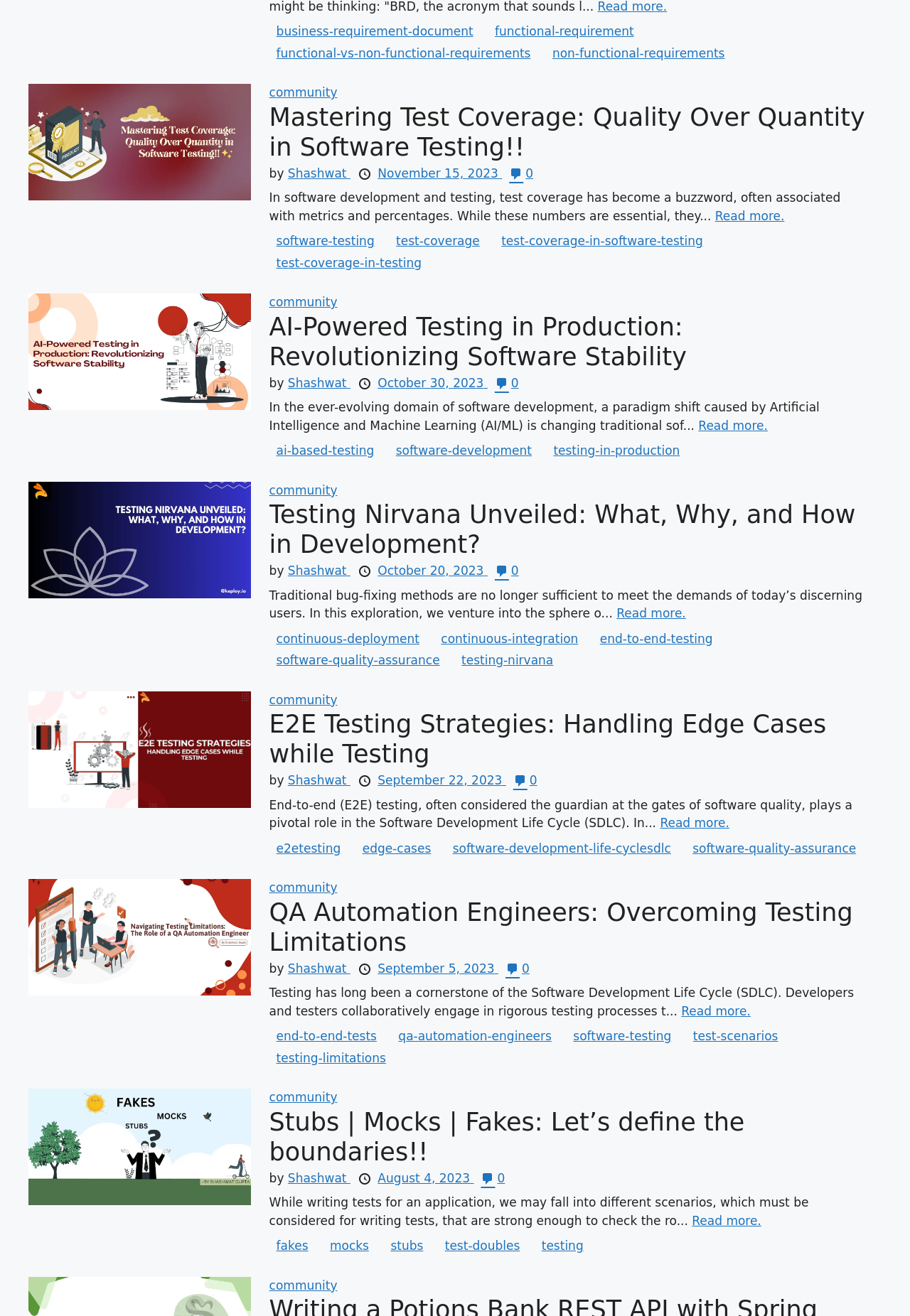What is the date of the third article?
Please provide a detailed and thorough answer to the question.

I inspected the third article element and found the link element with the text 'October 20, 2023', which is likely the date of the article. This is supported by the presence of a time element with the same text.